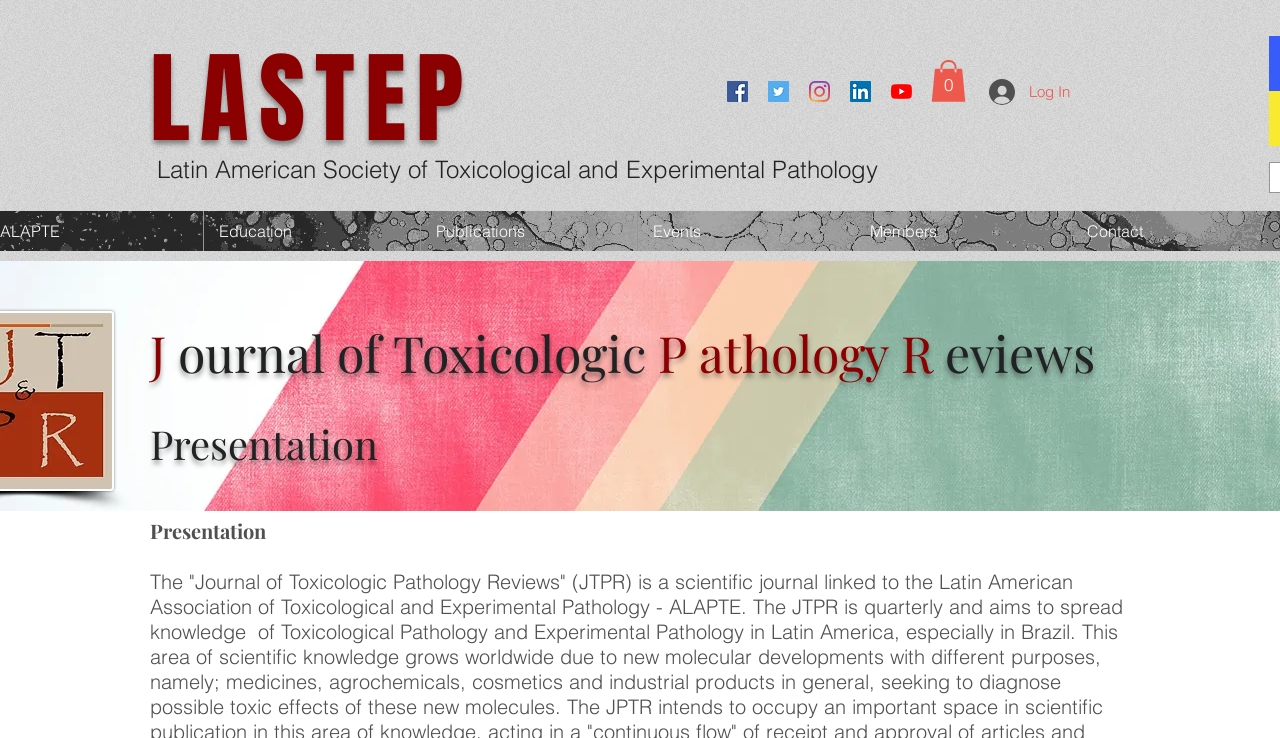Please determine the bounding box coordinates of the element to click on in order to accomplish the following task: "View the Education page". Ensure the coordinates are four float numbers ranging from 0 to 1, i.e., [left, top, right, bottom].

[0.159, 0.286, 0.328, 0.34]